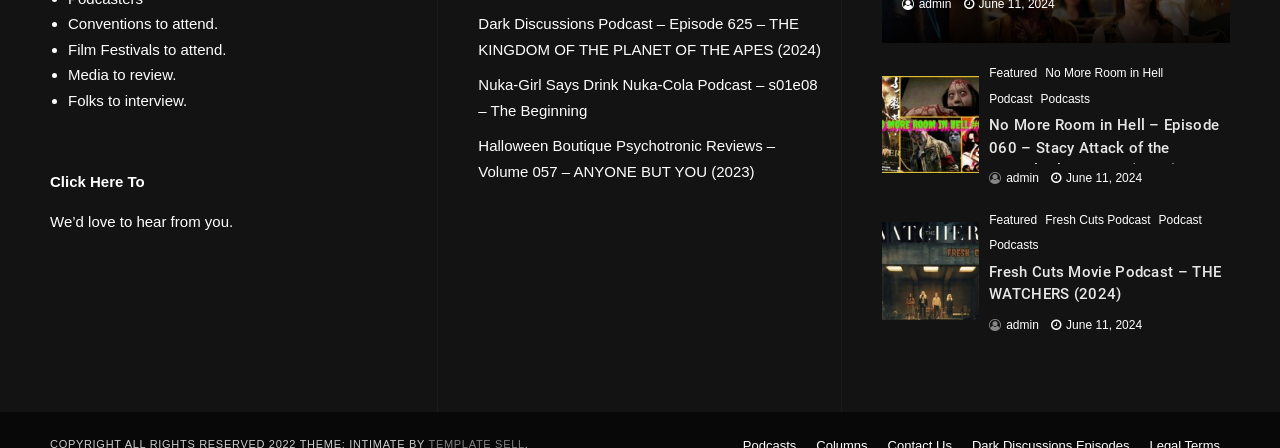Find the bounding box coordinates for the HTML element described as: "alt="Back to home"". The coordinates should consist of four float values between 0 and 1, i.e., [left, top, right, bottom].

None